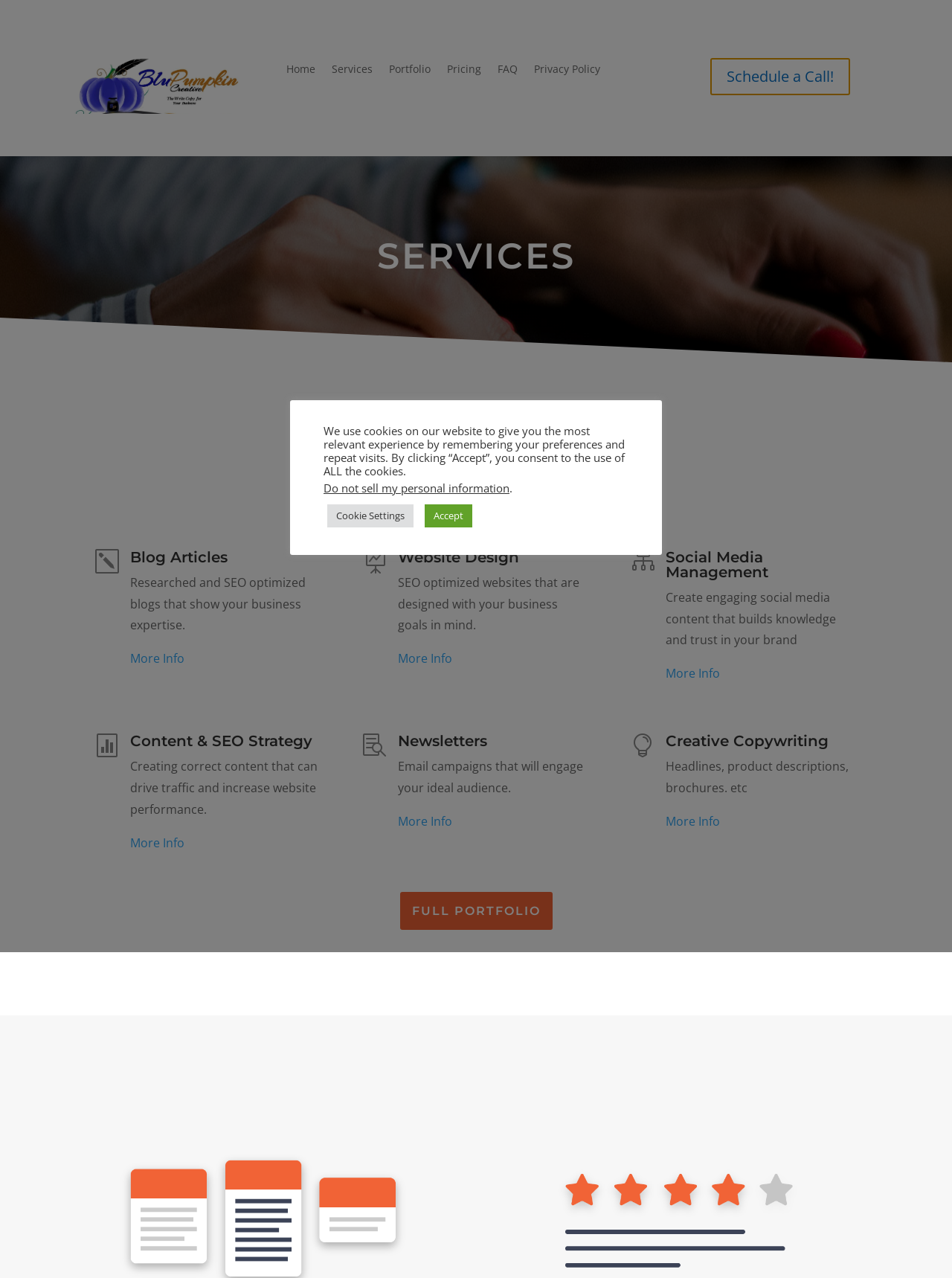Please examine the image and provide a detailed answer to the question: What is the purpose of the 'Schedule a Call!' button?

The 'Schedule a Call!' button is located at the top right corner of the webpage, and its purpose is to allow users to schedule a call with the company, likely to discuss their services or inquire about their offerings.